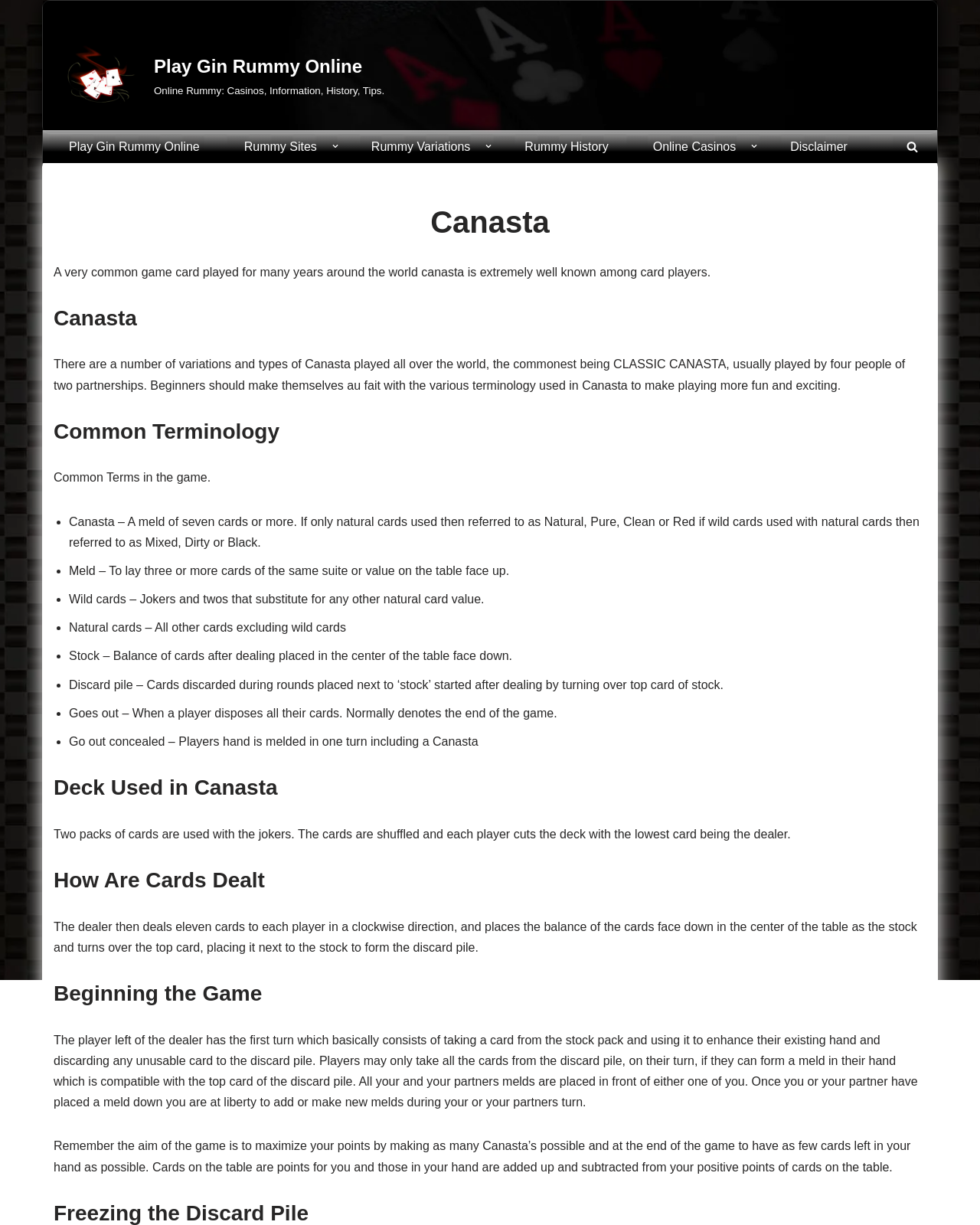Predict the bounding box coordinates of the area that should be clicked to accomplish the following instruction: "Go to 'Rummy History'". The bounding box coordinates should consist of four float numbers between 0 and 1, i.e., [left, top, right, bottom].

[0.524, 0.111, 0.633, 0.128]